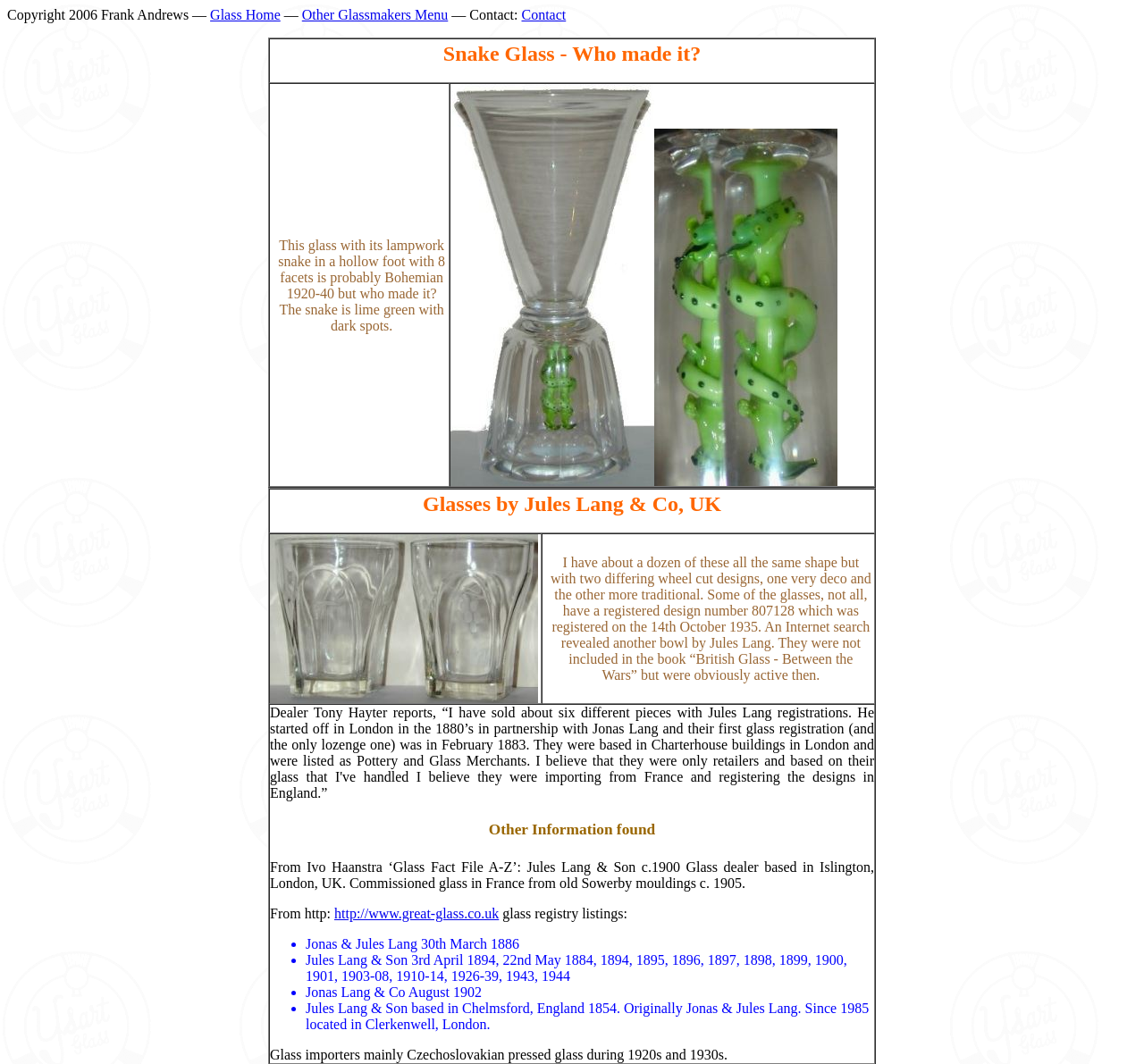Provide the bounding box coordinates of the HTML element this sentence describes: "Glass Home".

[0.184, 0.007, 0.245, 0.021]